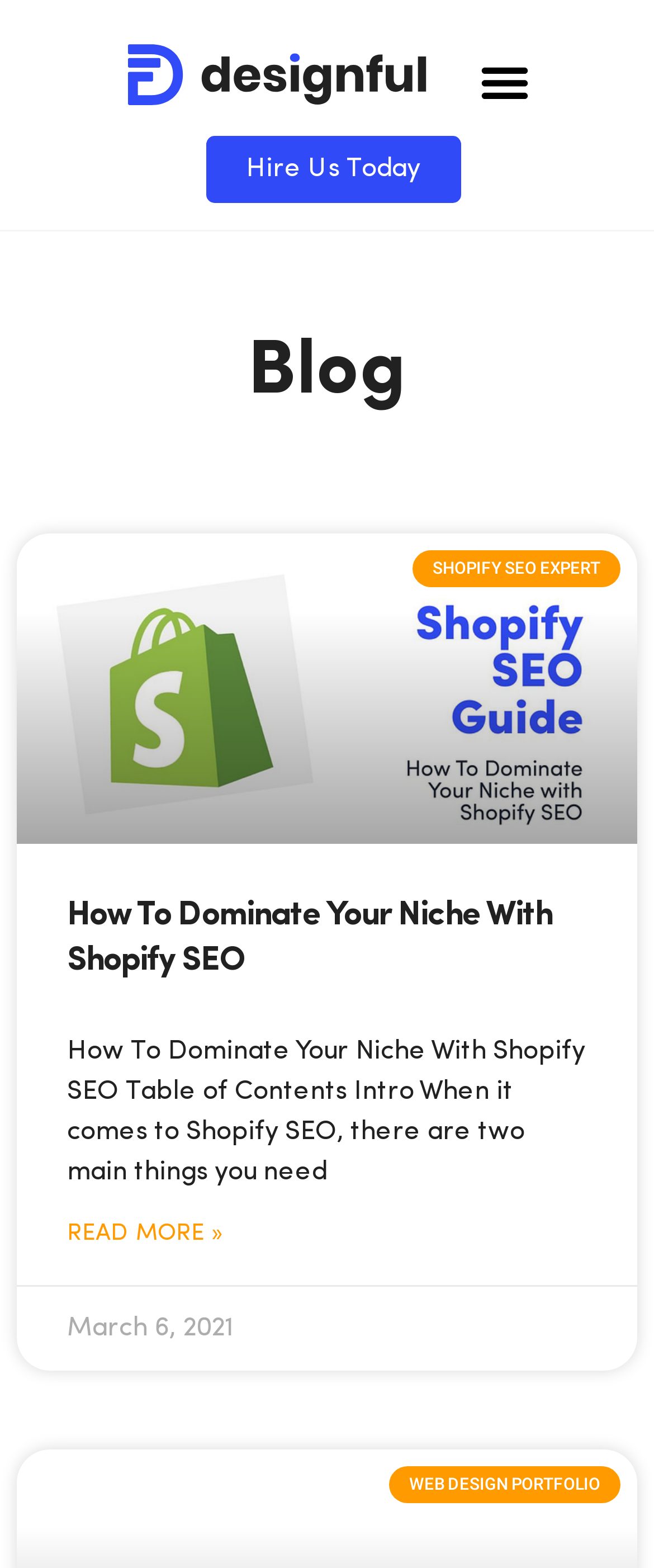How many links are there in the article section?
Can you provide an in-depth and detailed response to the question?

I counted the number of links in the article section and found three links: one with the text 'How To Dominate Your Niche With Shopify SEO', one with the text 'Read more about How To Dominate Your Niche With Shopify SEO', and one without any text.